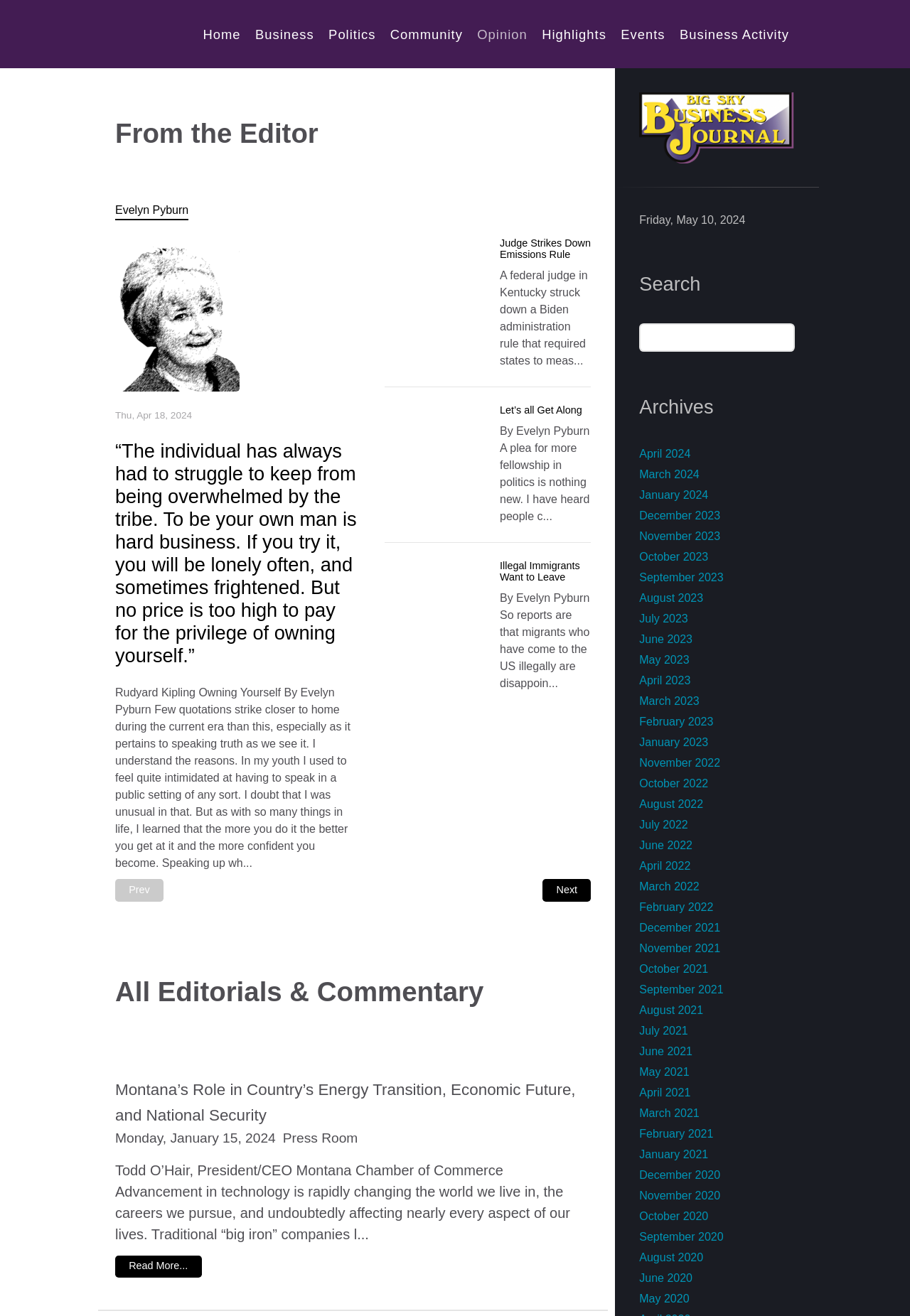Pinpoint the bounding box coordinates of the element to be clicked to execute the instruction: "Go to the 'April 2024' archives".

[0.703, 0.34, 0.759, 0.35]